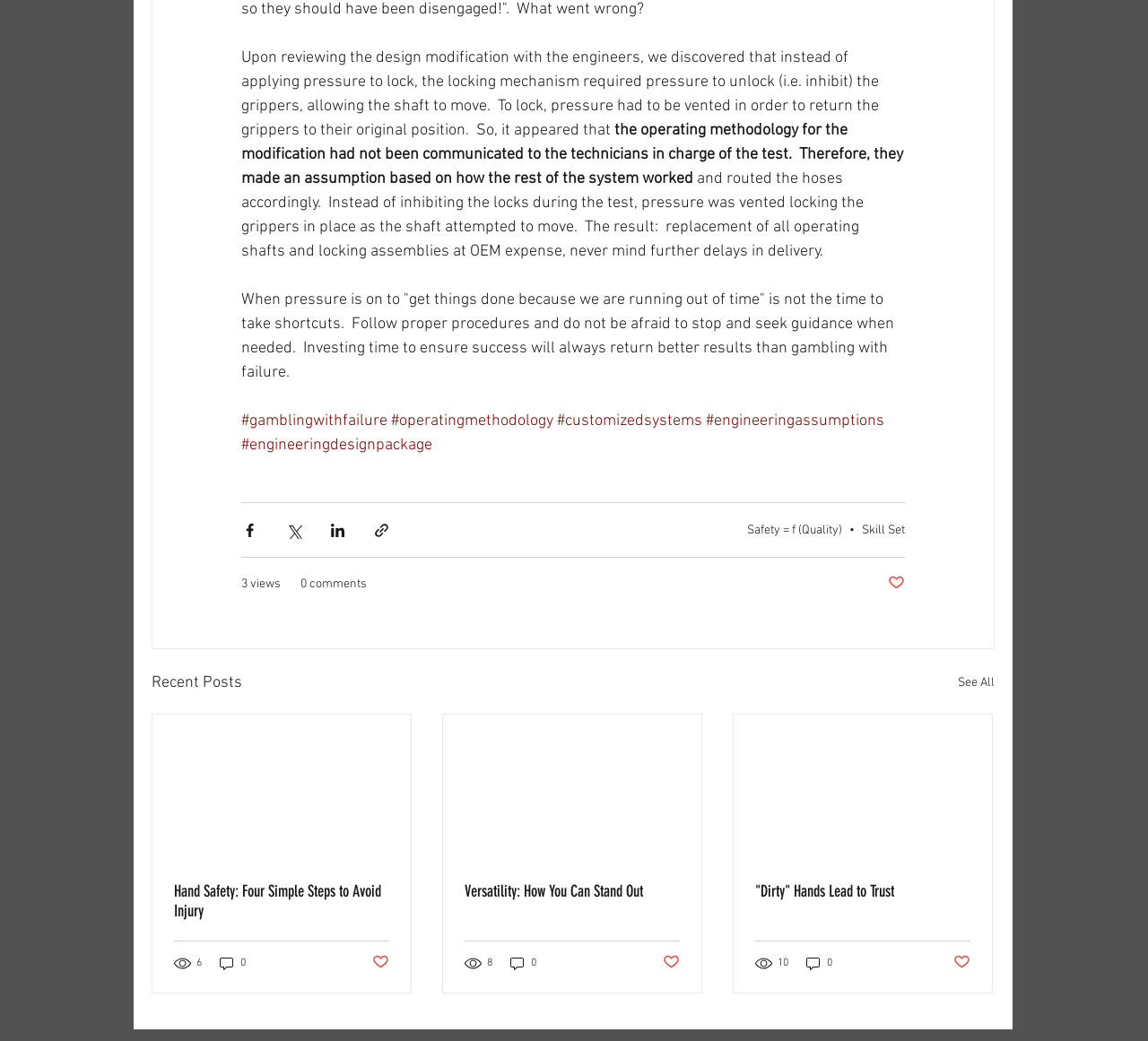Please identify the bounding box coordinates of the region to click in order to complete the given instruction: "Like the post". The coordinates should be four float numbers between 0 and 1, i.e., [left, top, right, bottom].

[0.773, 0.551, 0.788, 0.571]